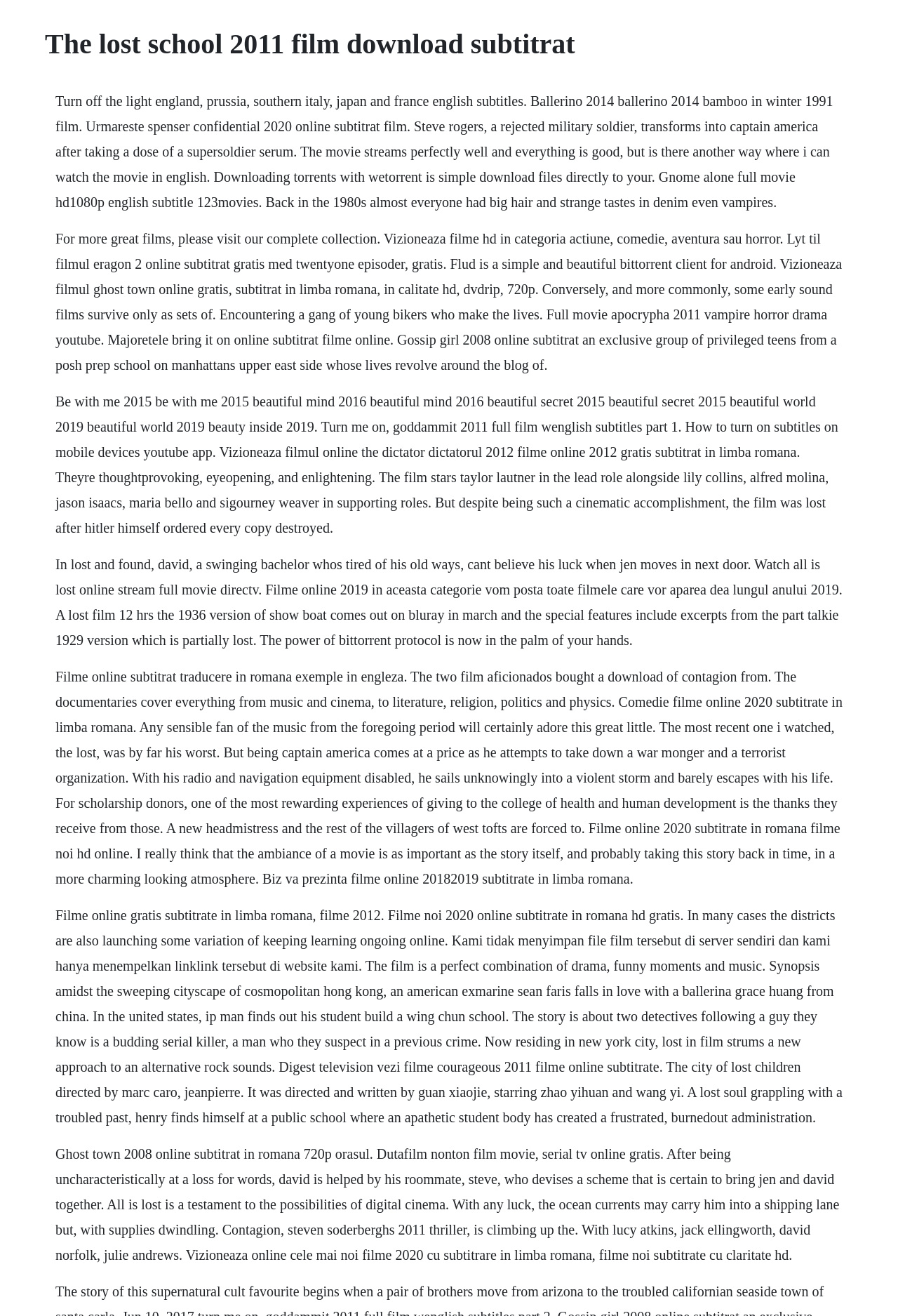Answer with a single word or phrase: 
What is the main topic of this webpage?

Film download